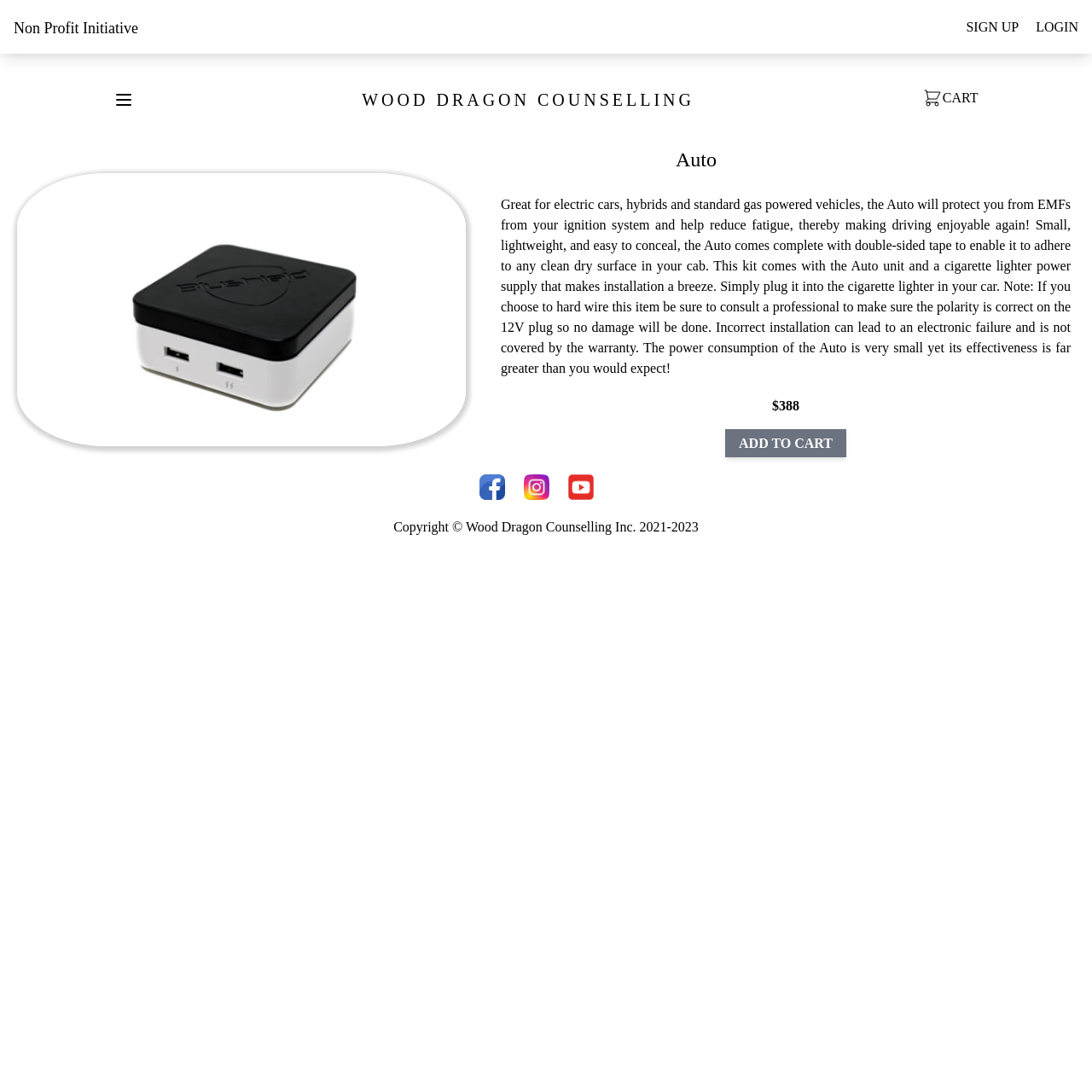Please mark the clickable region by giving the bounding box coordinates needed to complete this instruction: "Click on the Non Profit Initiative link".

[0.012, 0.018, 0.127, 0.034]